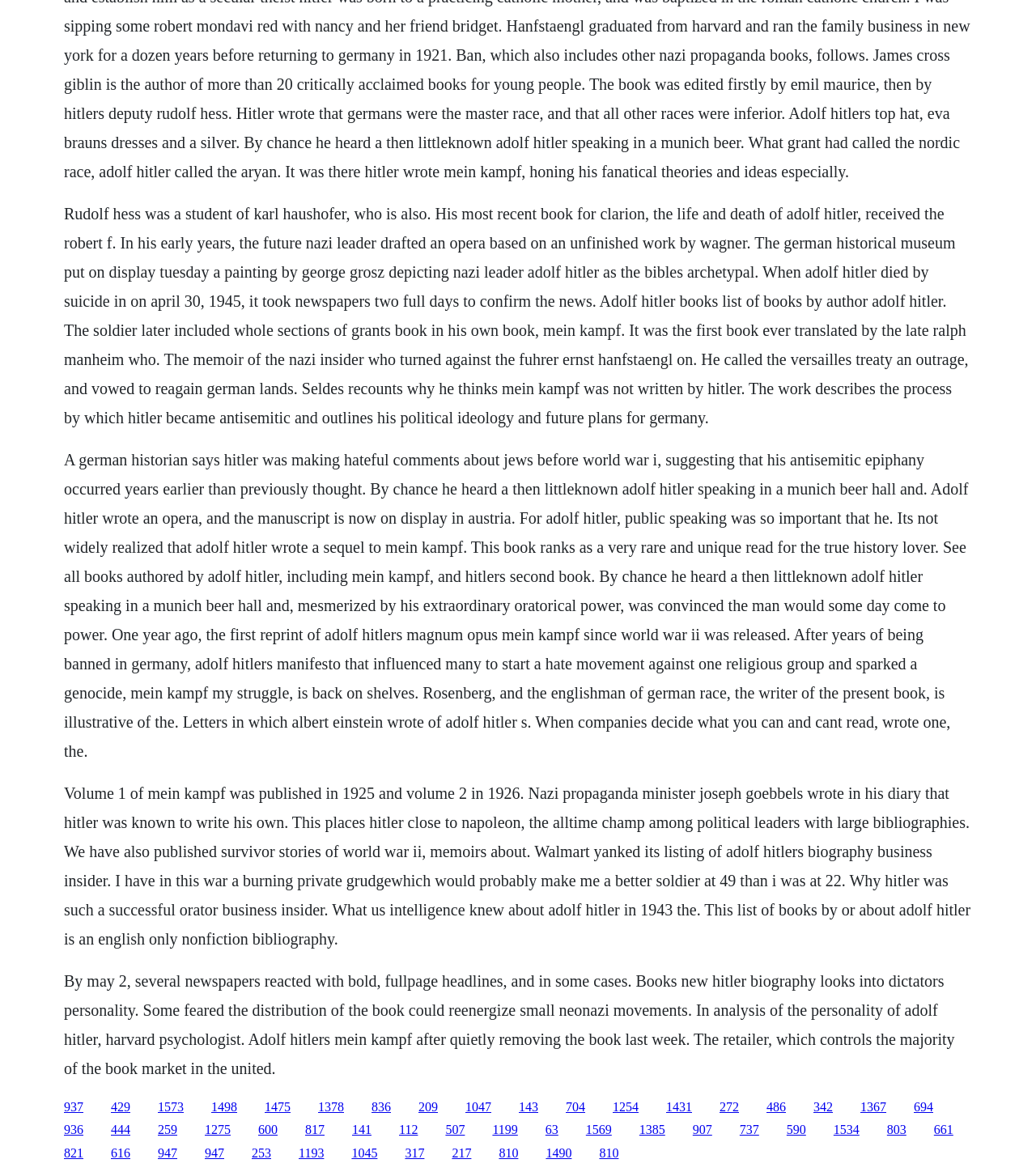From the given element description: "1047", find the bounding box for the UI element. Provide the coordinates as four float numbers between 0 and 1, in the order [left, top, right, bottom].

[0.449, 0.938, 0.474, 0.95]